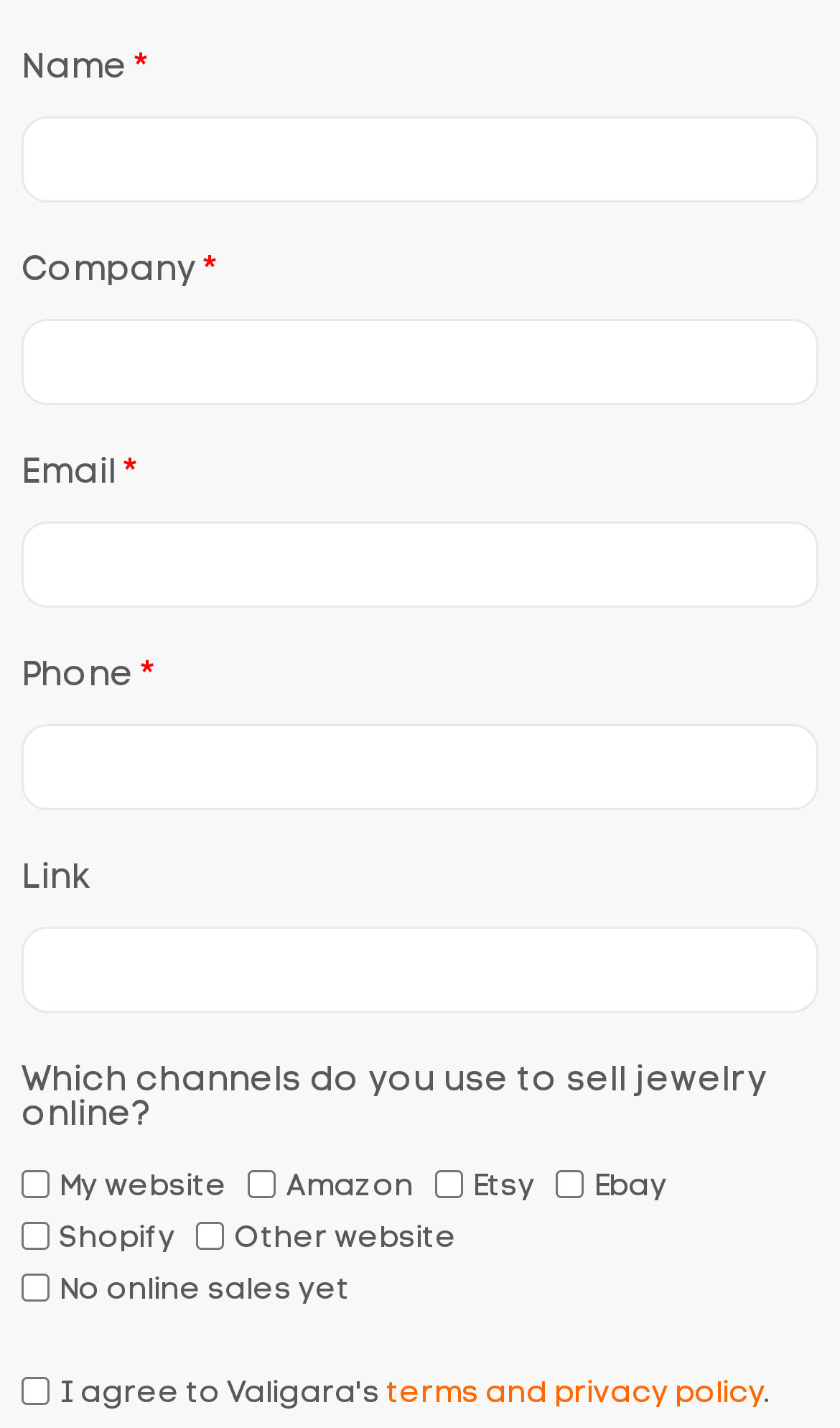What is the first required field?
Please answer the question with as much detail as possible using the screenshot.

The first required field is 'Name' because it is the first textbox with the 'required: True' attribute, and it is labeled as 'Name' by the preceding StaticText element.